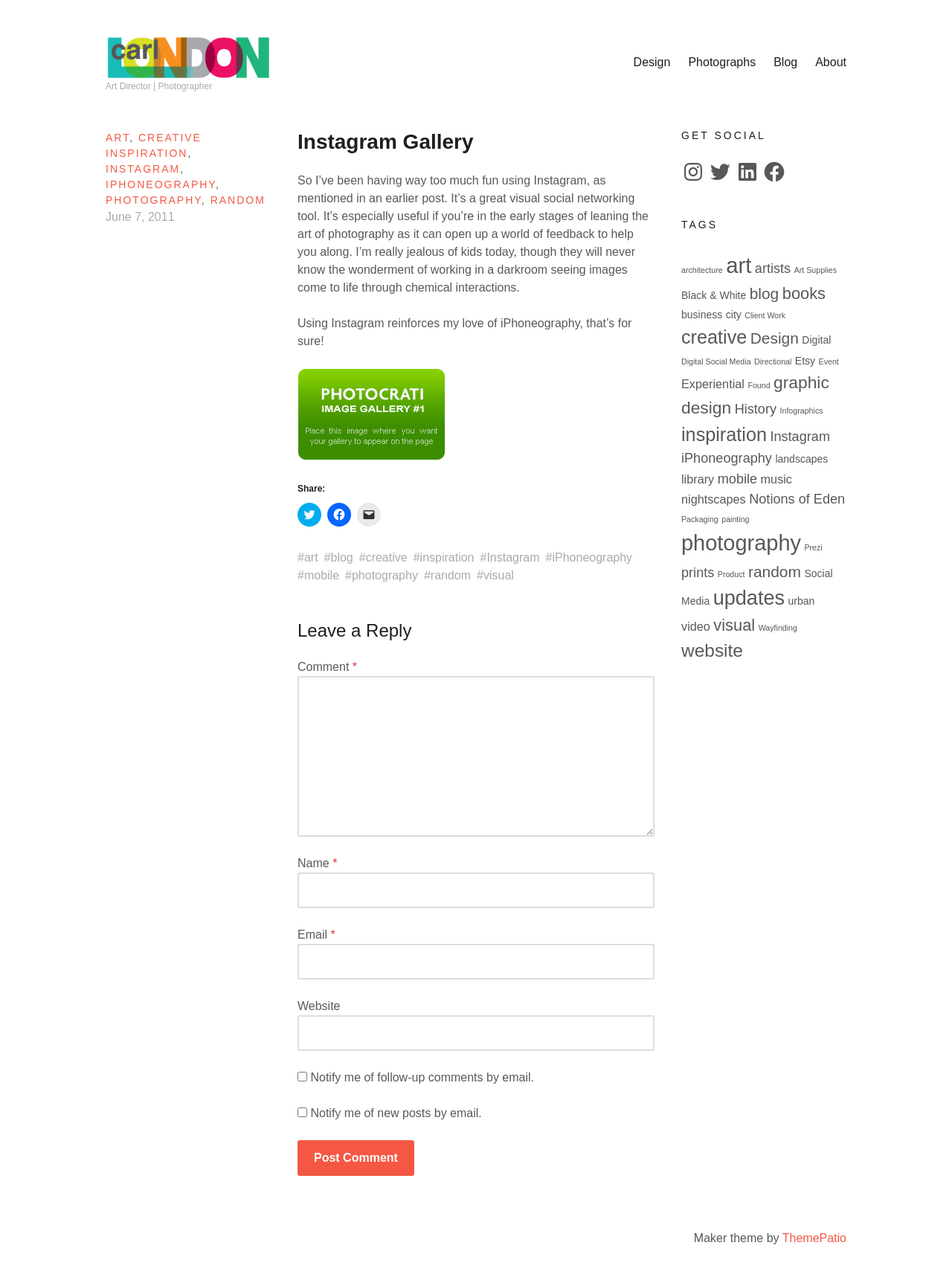Given the description Twitter, predict the bounding box coordinates of the UI element. Ensure the coordinates are in the format (top-left x, top-left y, bottom-right x, bottom-right y) and all values are between 0 and 1.

[0.744, 0.125, 0.769, 0.143]